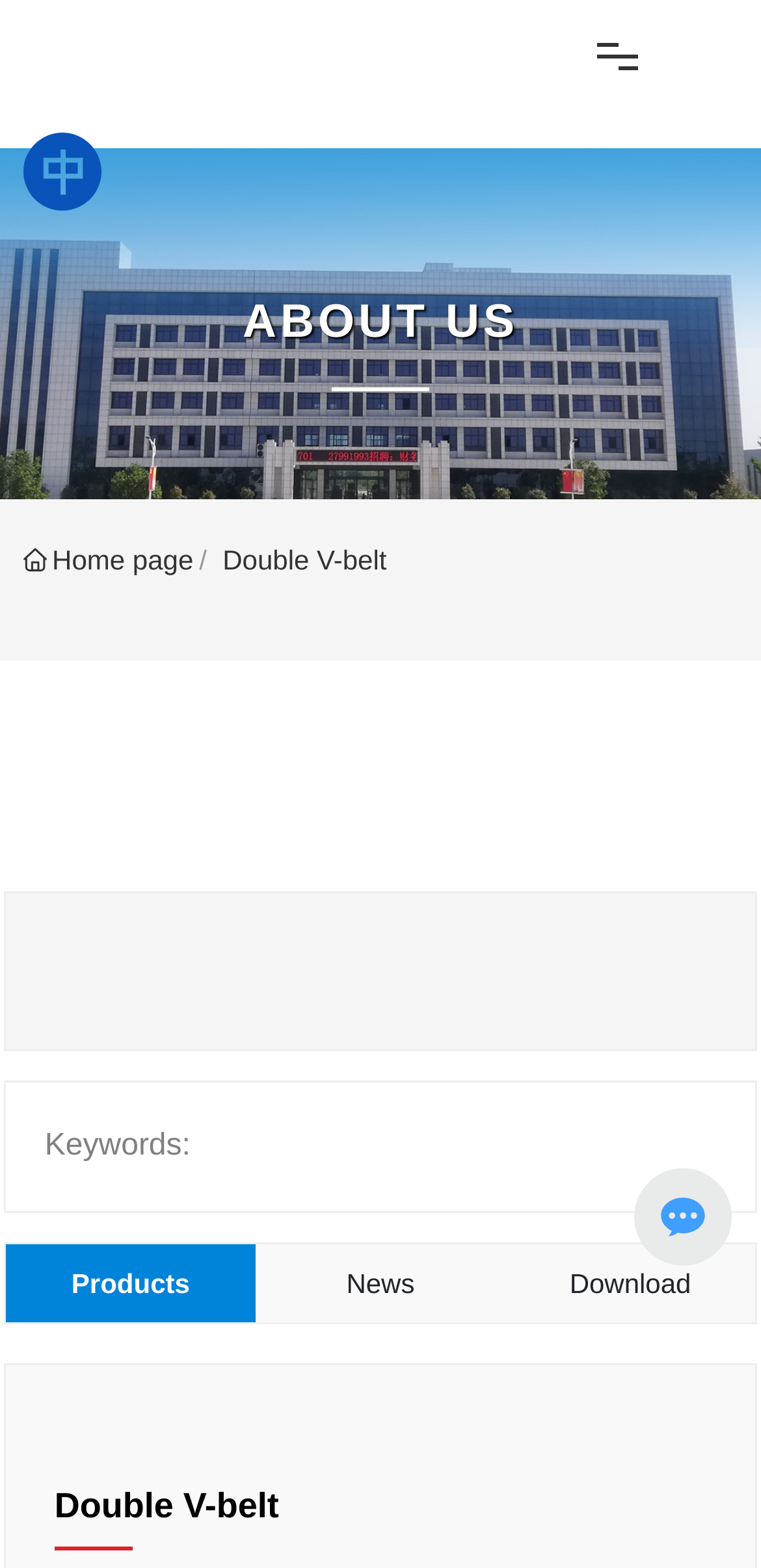Please reply with a single word or brief phrase to the question: 
How many main sections are there in the bottom part of the webpage?

3